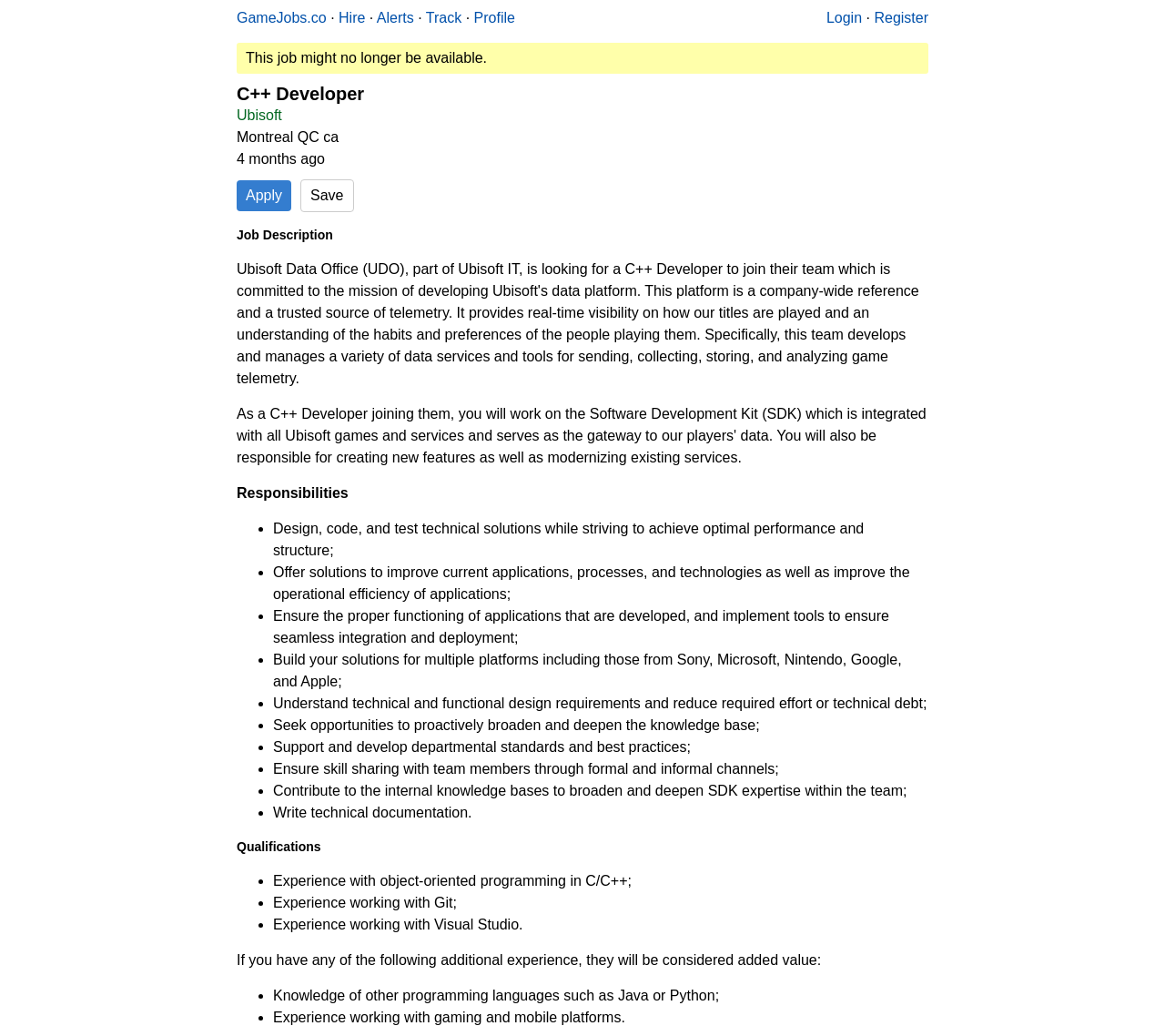Please find and report the bounding box coordinates of the element to click in order to perform the following action: "Click on the 'Register' link". The coordinates should be expressed as four float numbers between 0 and 1, in the format [left, top, right, bottom].

[0.75, 0.007, 0.797, 0.028]